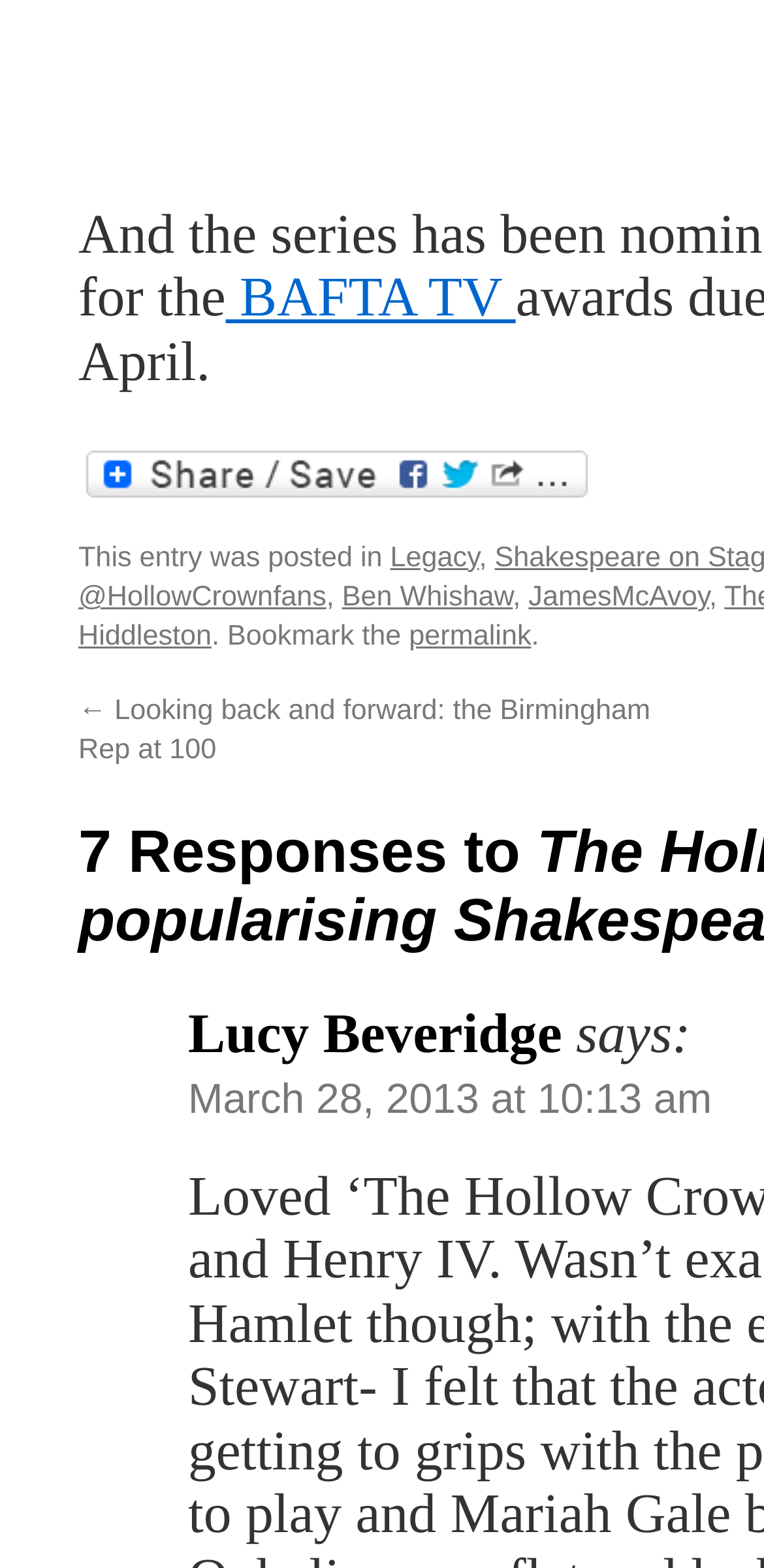Identify the bounding box coordinates of the region that should be clicked to execute the following instruction: "Read the post from March 28, 2013".

[0.246, 0.686, 0.932, 0.716]